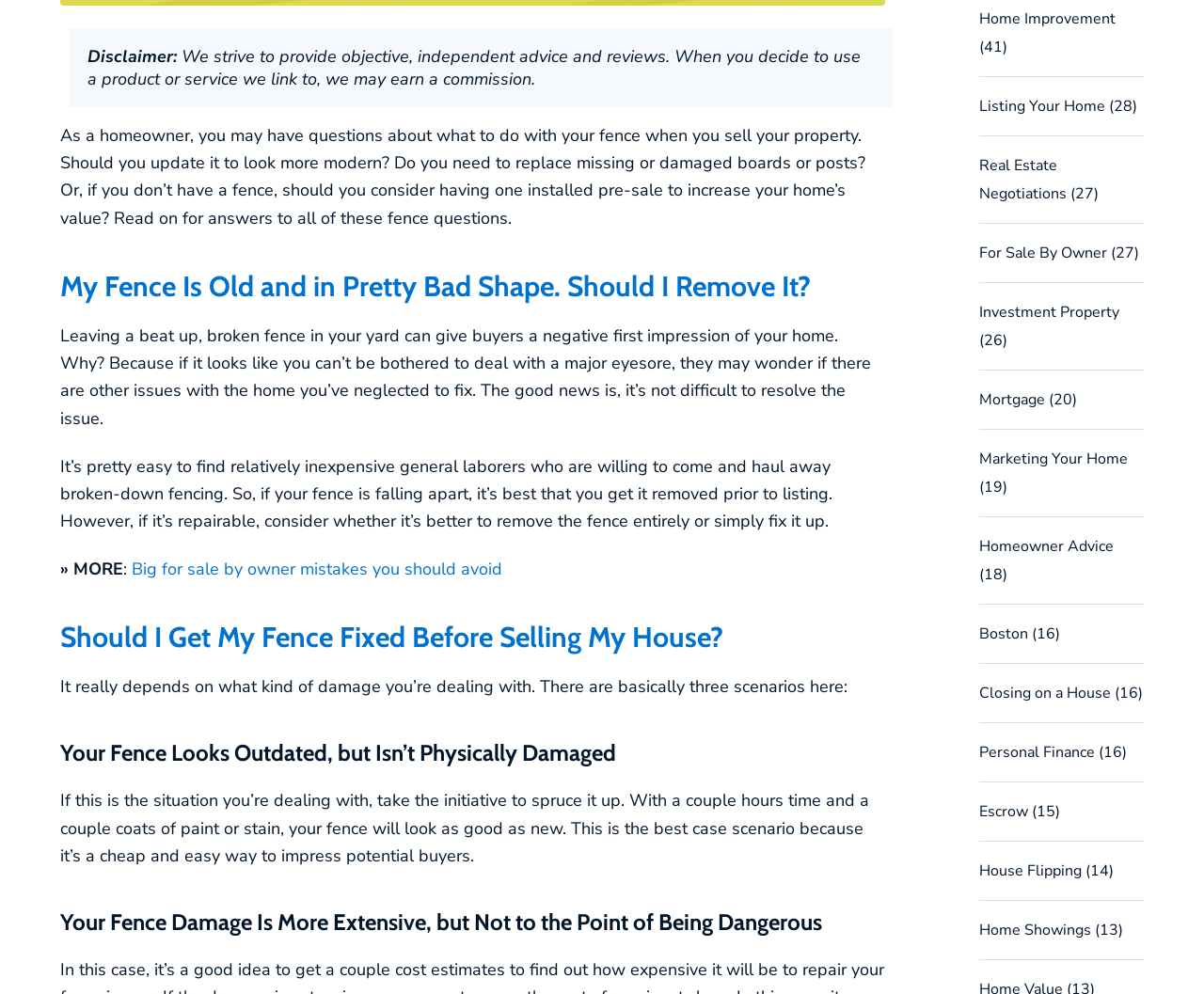Using the element description: "Escrow (15)", determine the bounding box coordinates for the specified UI element. The coordinates should be four float numbers between 0 and 1, [left, top, right, bottom].

[0.813, 0.806, 0.88, 0.827]